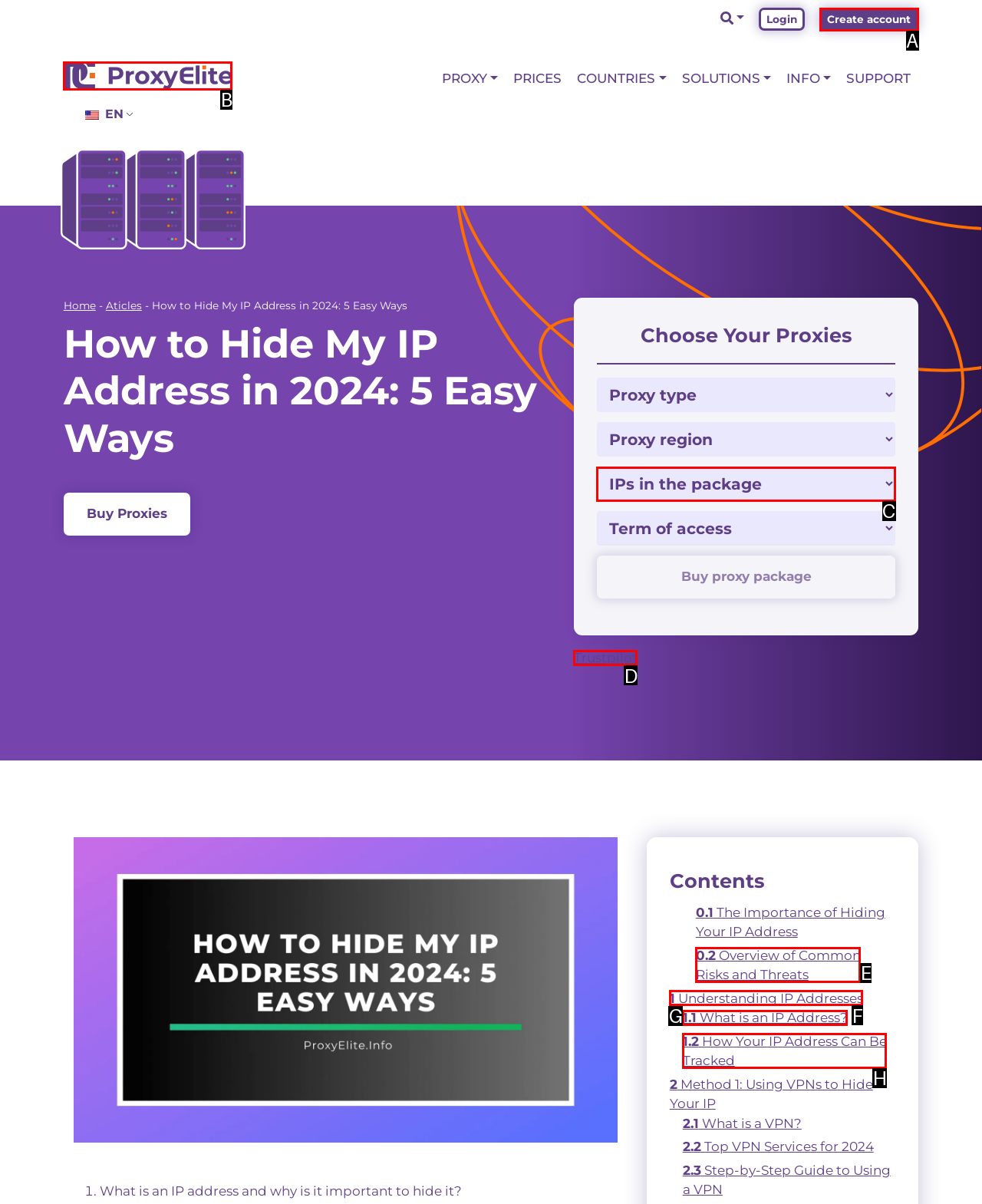Identify the letter of the correct UI element to fulfill the task: Check the Trustpilot reviews from the given options in the screenshot.

D